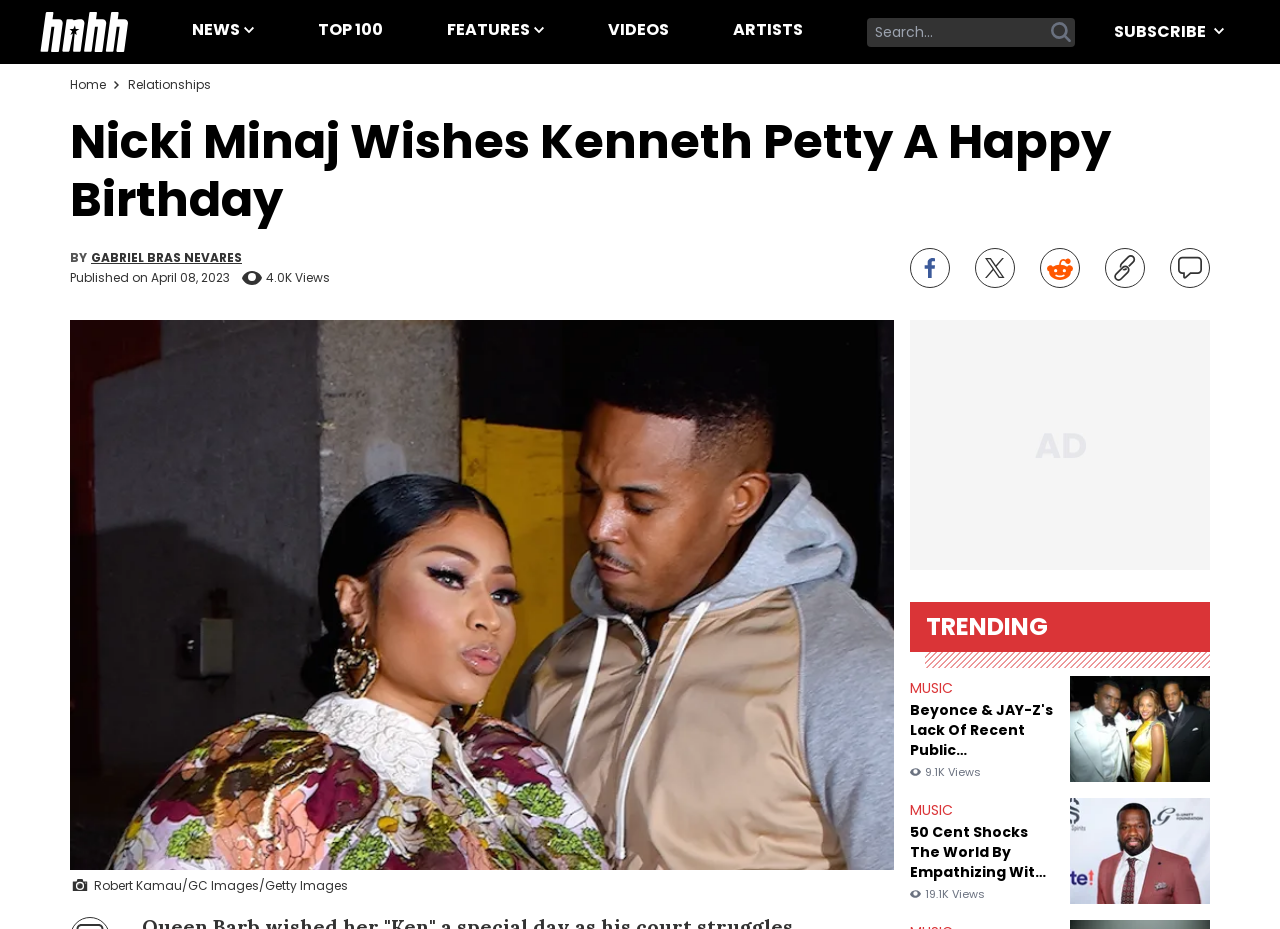Please answer the following question using a single word or phrase: 
What is the name of Nicki Minaj's husband?

Kenneth Petty